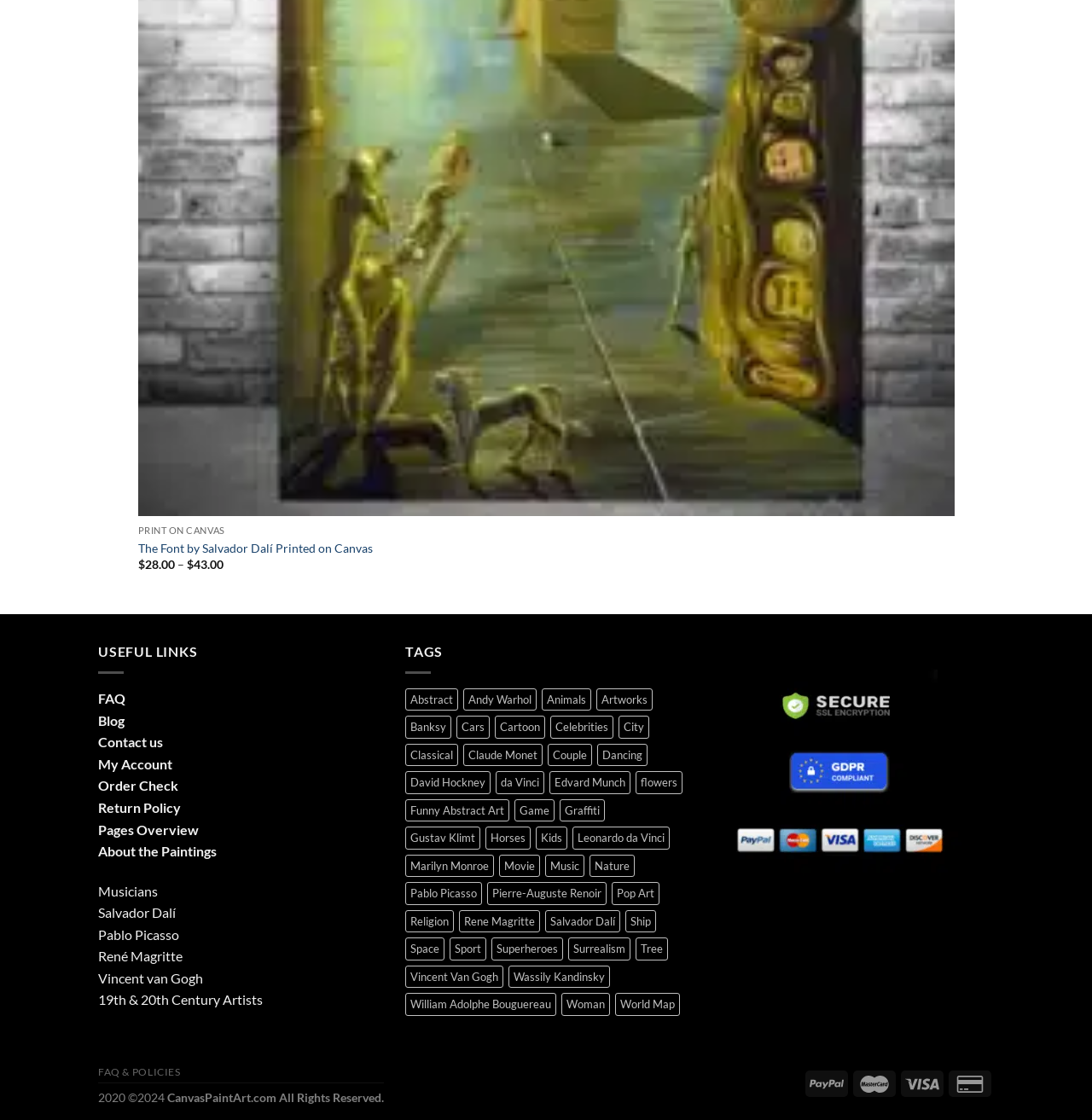Specify the bounding box coordinates of the area that needs to be clicked to achieve the following instruction: "Check 'FAQ'".

[0.09, 0.616, 0.115, 0.631]